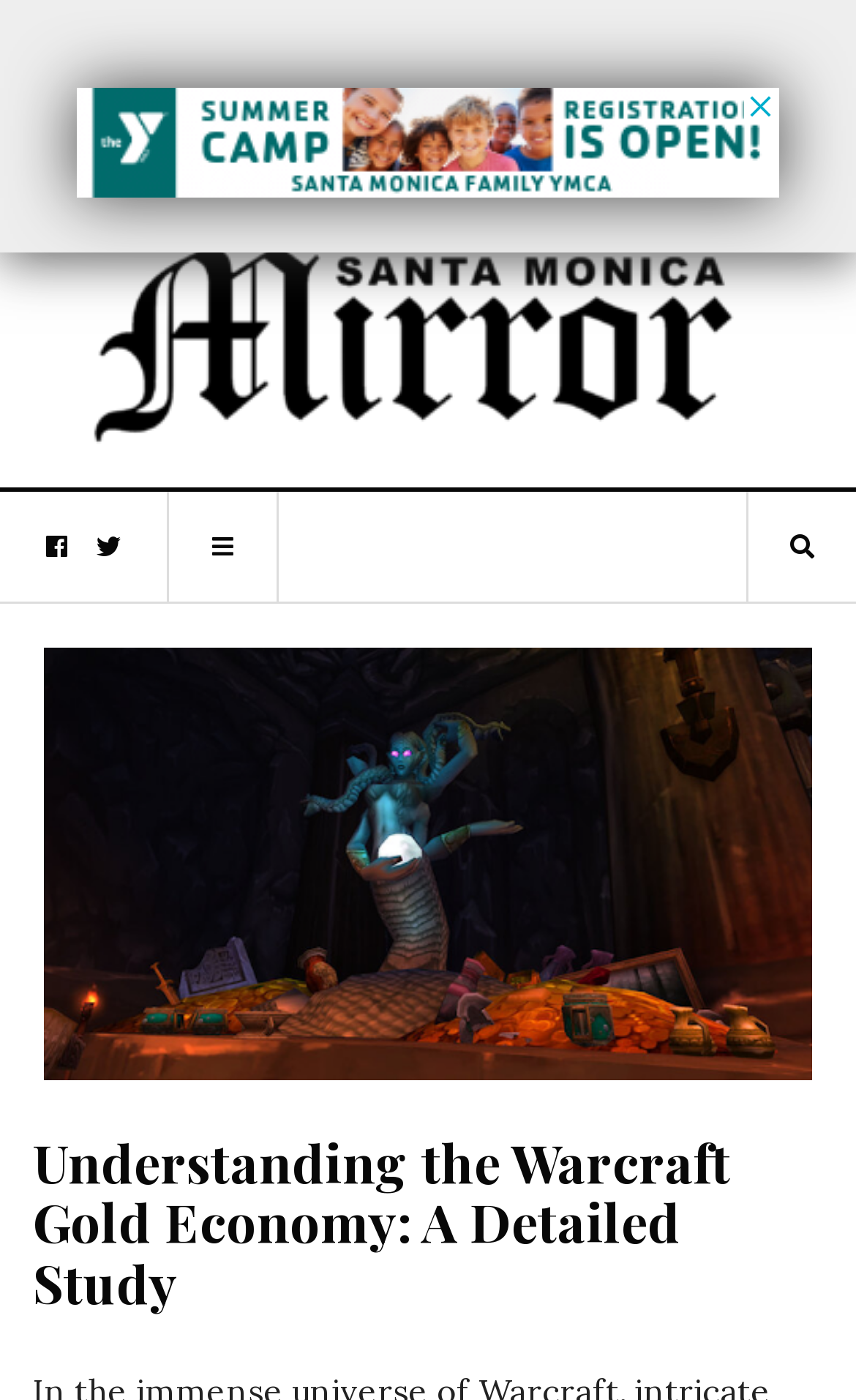What is the headline of the webpage?

Understanding the Warcraft Gold Economy: A Detailed Study